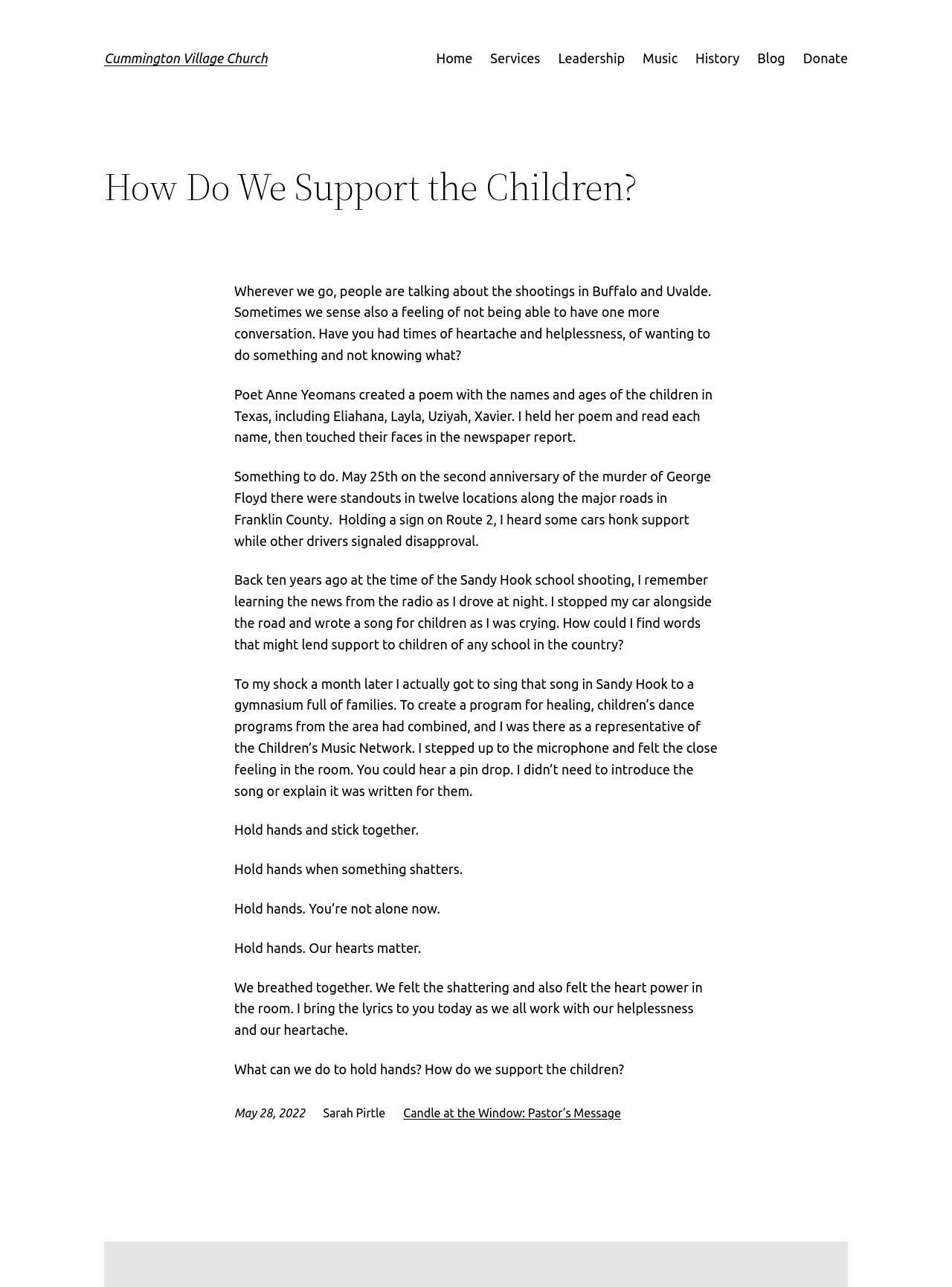Provide the bounding box coordinates of the HTML element this sentence describes: "Cummington Village Church". The bounding box coordinates consist of four float numbers between 0 and 1, i.e., [left, top, right, bottom].

[0.109, 0.039, 0.281, 0.051]